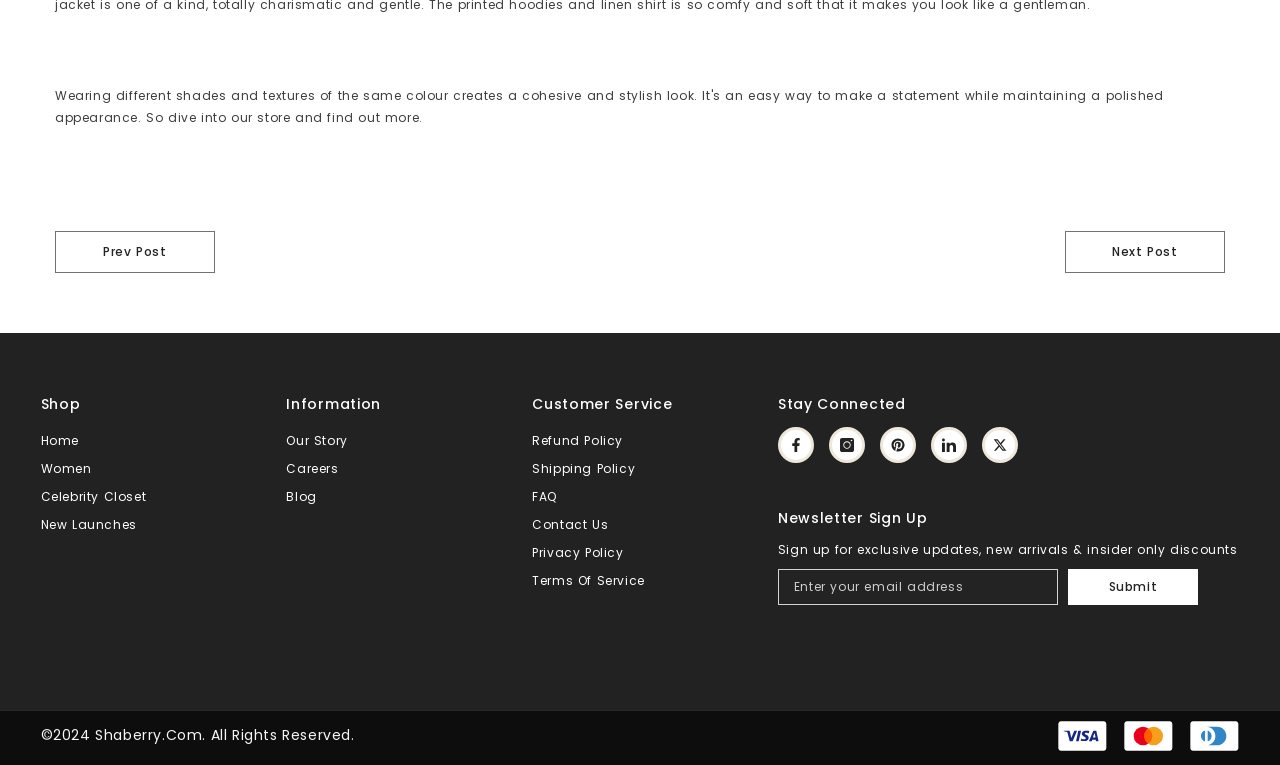Identify the coordinates of the bounding box for the element that must be clicked to accomplish the instruction: "Sign up for the newsletter".

[0.608, 0.743, 0.826, 0.79]